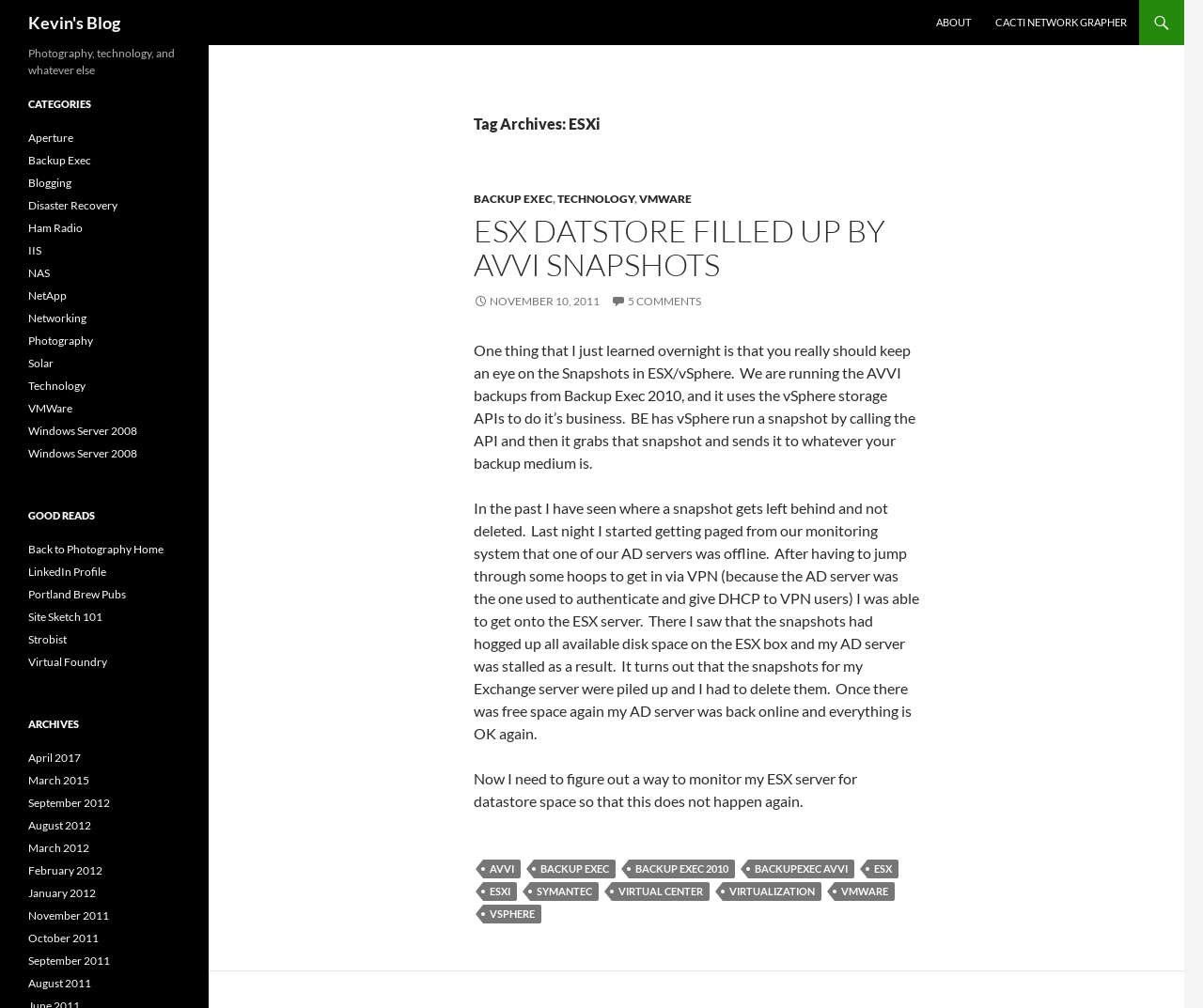What is the blog post about?
Please provide a single word or phrase based on the screenshot.

ESX data store filled up by AVVI snapshots